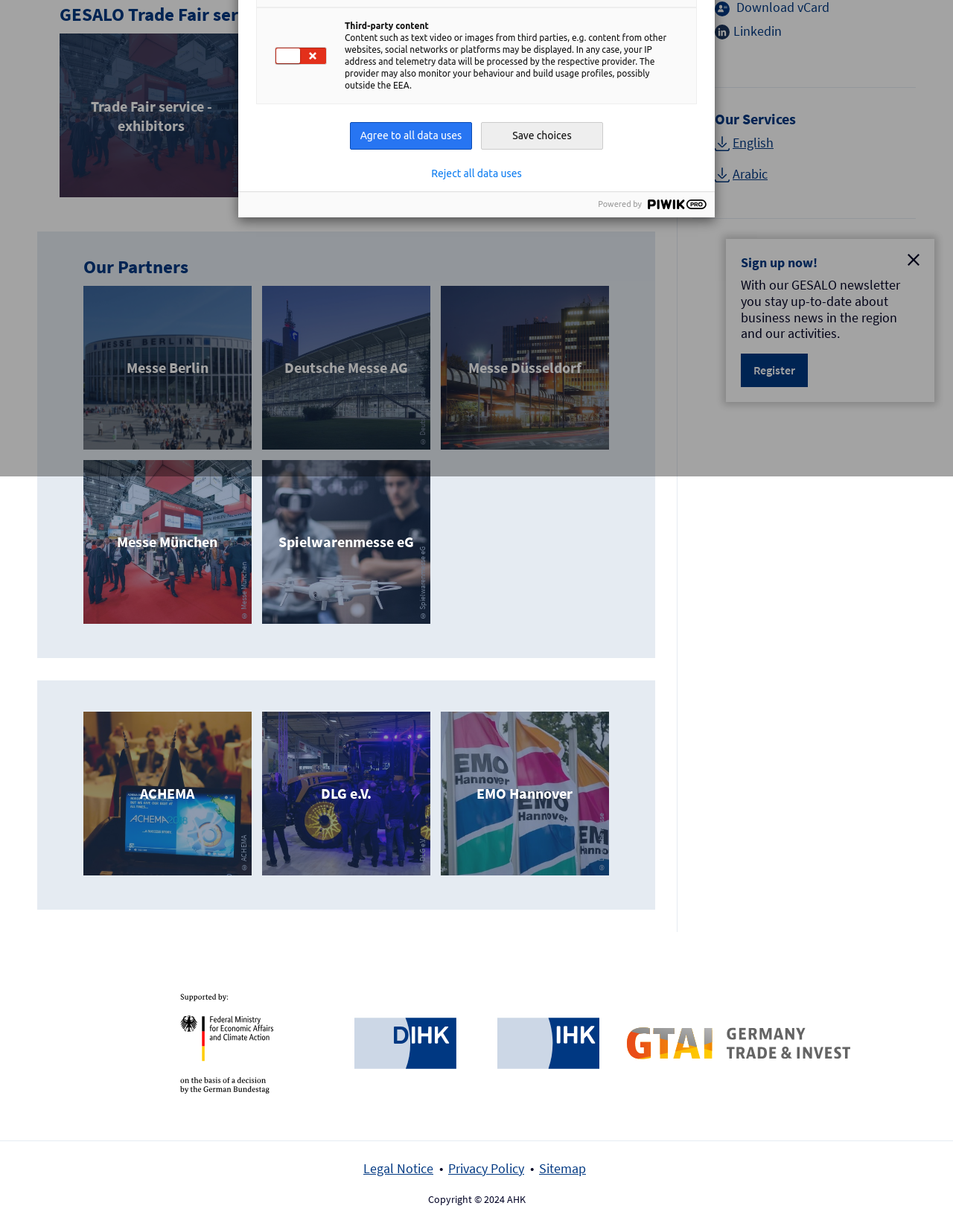Based on the element description Reject all data uses, identify the bounding box of the UI element in the given webpage screenshot. The coordinates should be in the format (top-left x, top-left y, bottom-right x, bottom-right y) and must be between 0 and 1.

[0.452, 0.136, 0.548, 0.146]